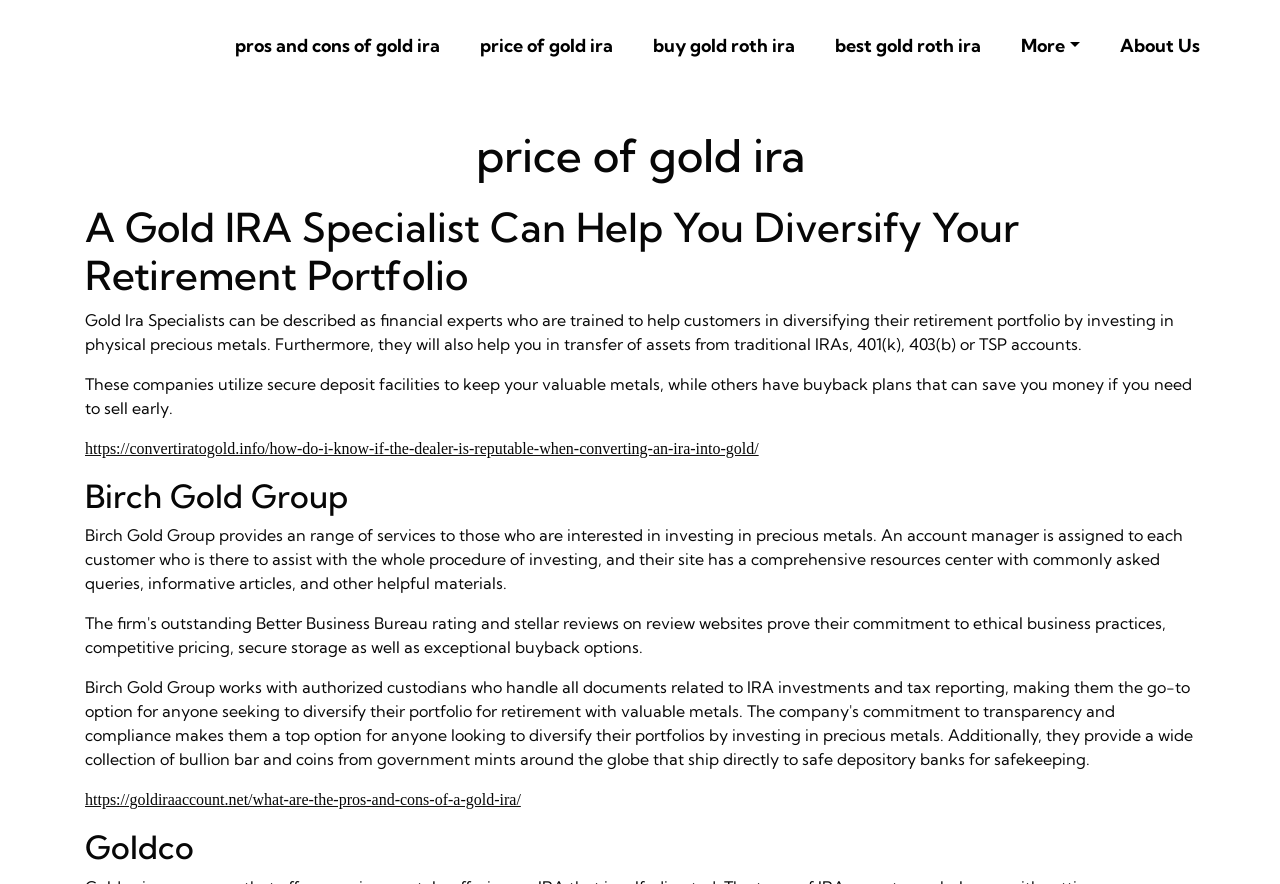Locate the bounding box coordinates of the element I should click to achieve the following instruction: "Visit the page about price of gold ira".

[0.369, 0.027, 0.485, 0.076]